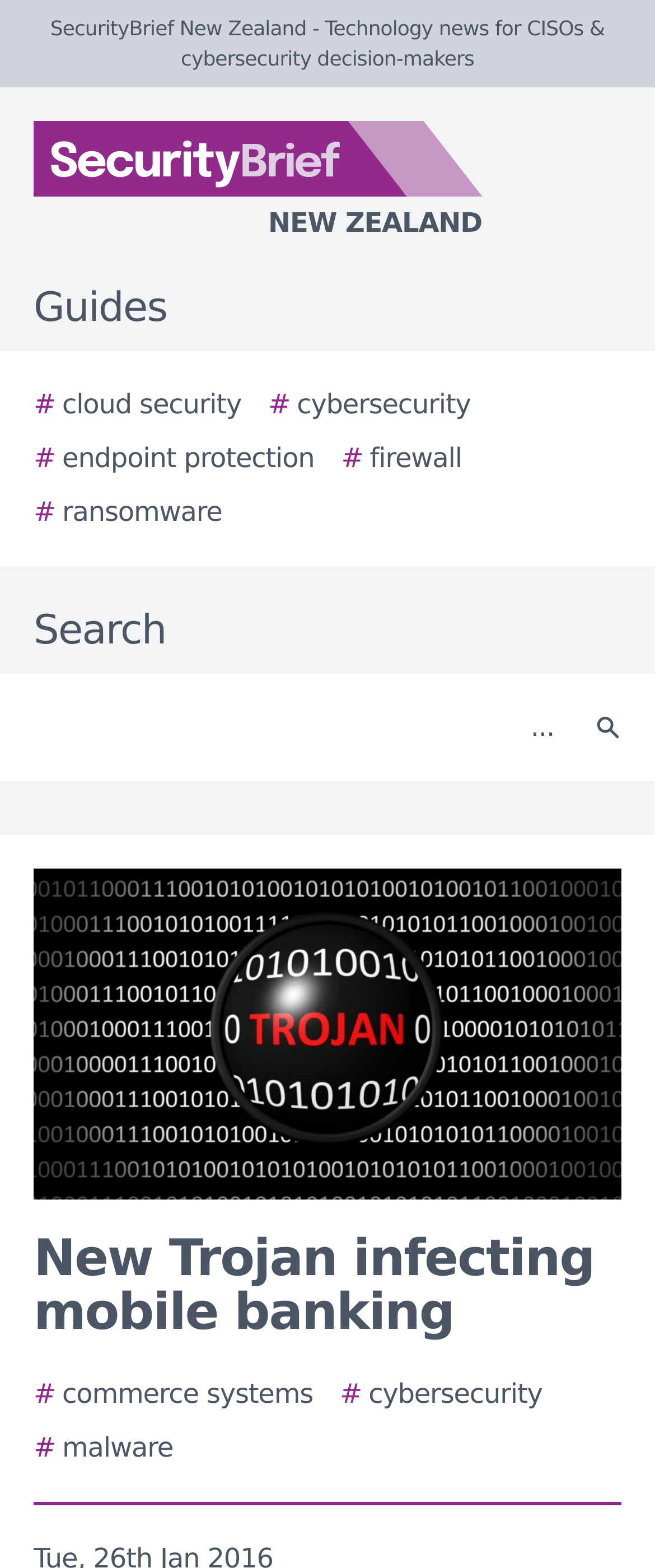Find the bounding box coordinates for the HTML element specified by: "# Commerce Systems".

[0.051, 0.877, 0.478, 0.903]